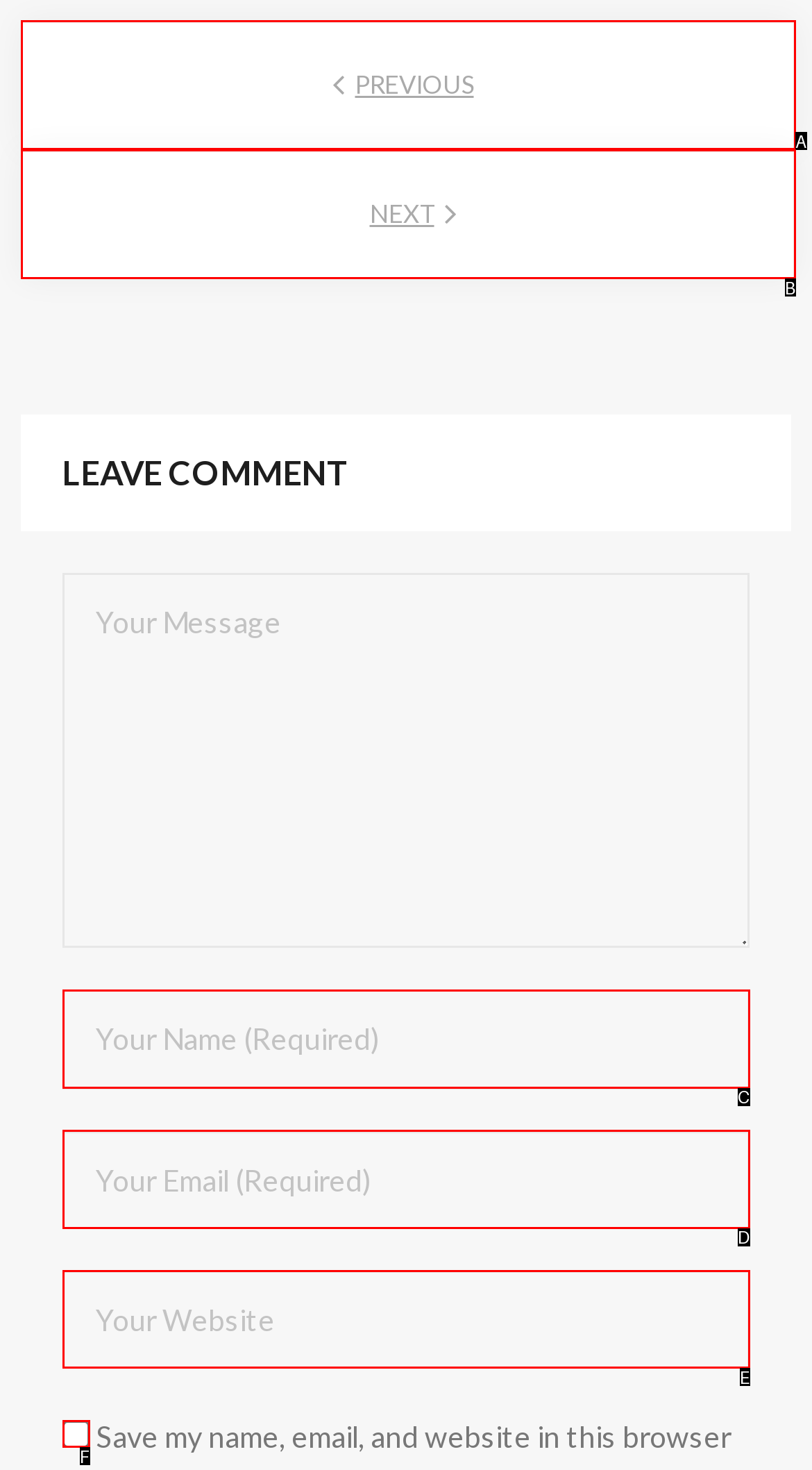Based on the description: name="author" placeholder="Your Name (Required)", select the HTML element that fits best. Provide the letter of the matching option.

C